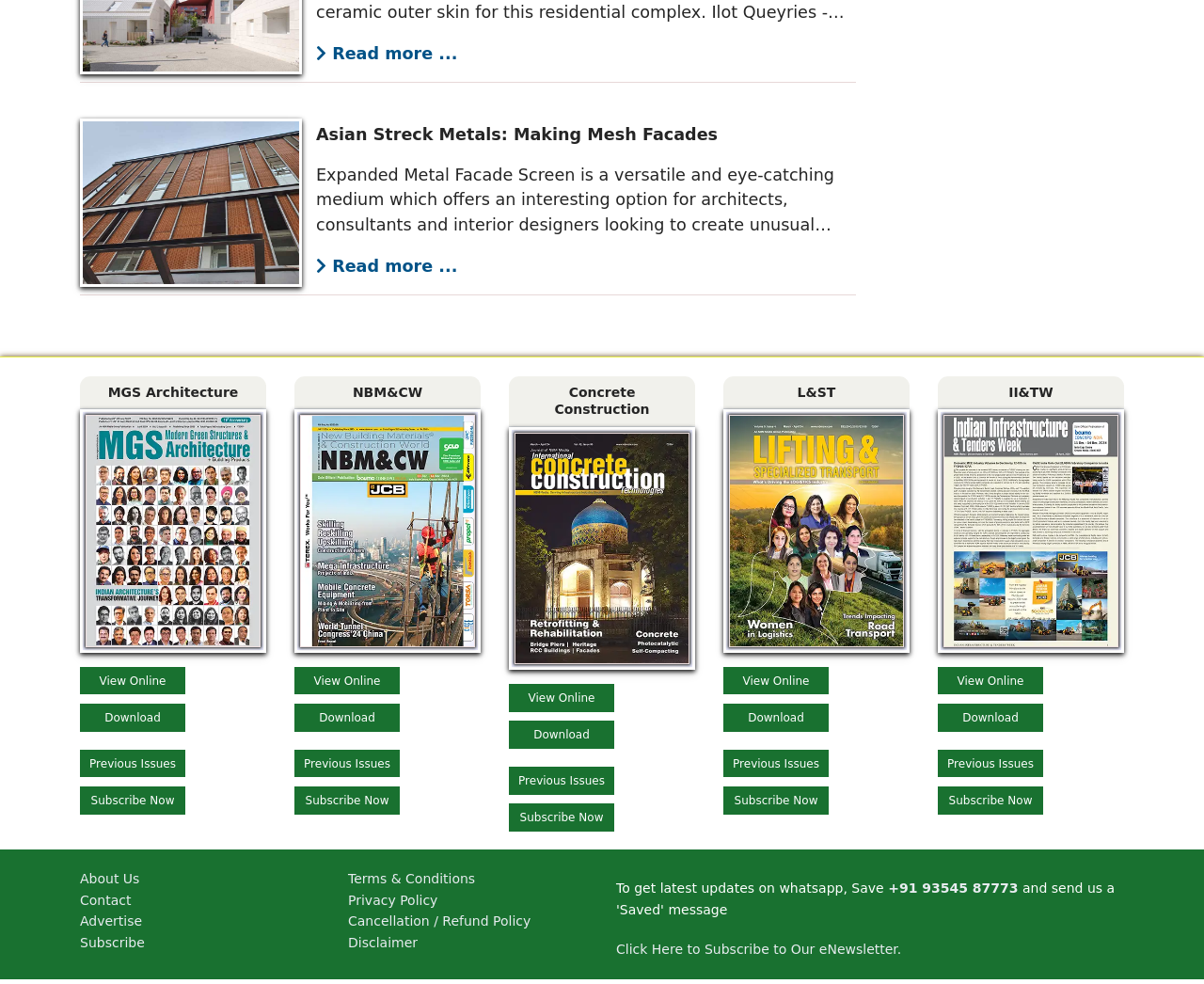Given the element description CUSTOMER LOGIN, identify the bounding box coordinates for the UI element on the webpage screenshot. The format should be (top-left x, top-left y, bottom-right x, bottom-right y), with values between 0 and 1.

None